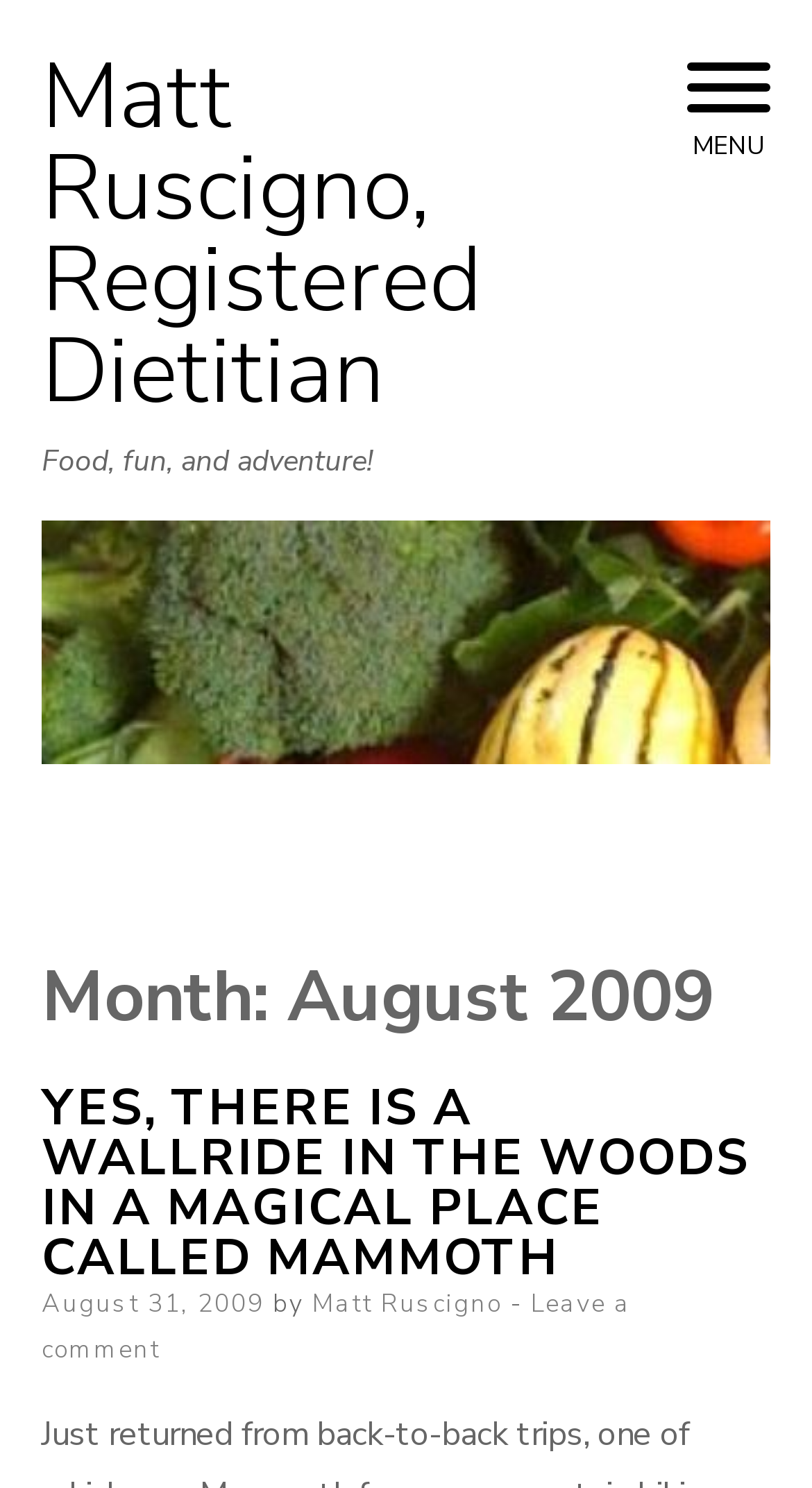What is the name of the registered dietitian?
Using the image provided, answer with just one word or phrase.

Matt Ruscigno